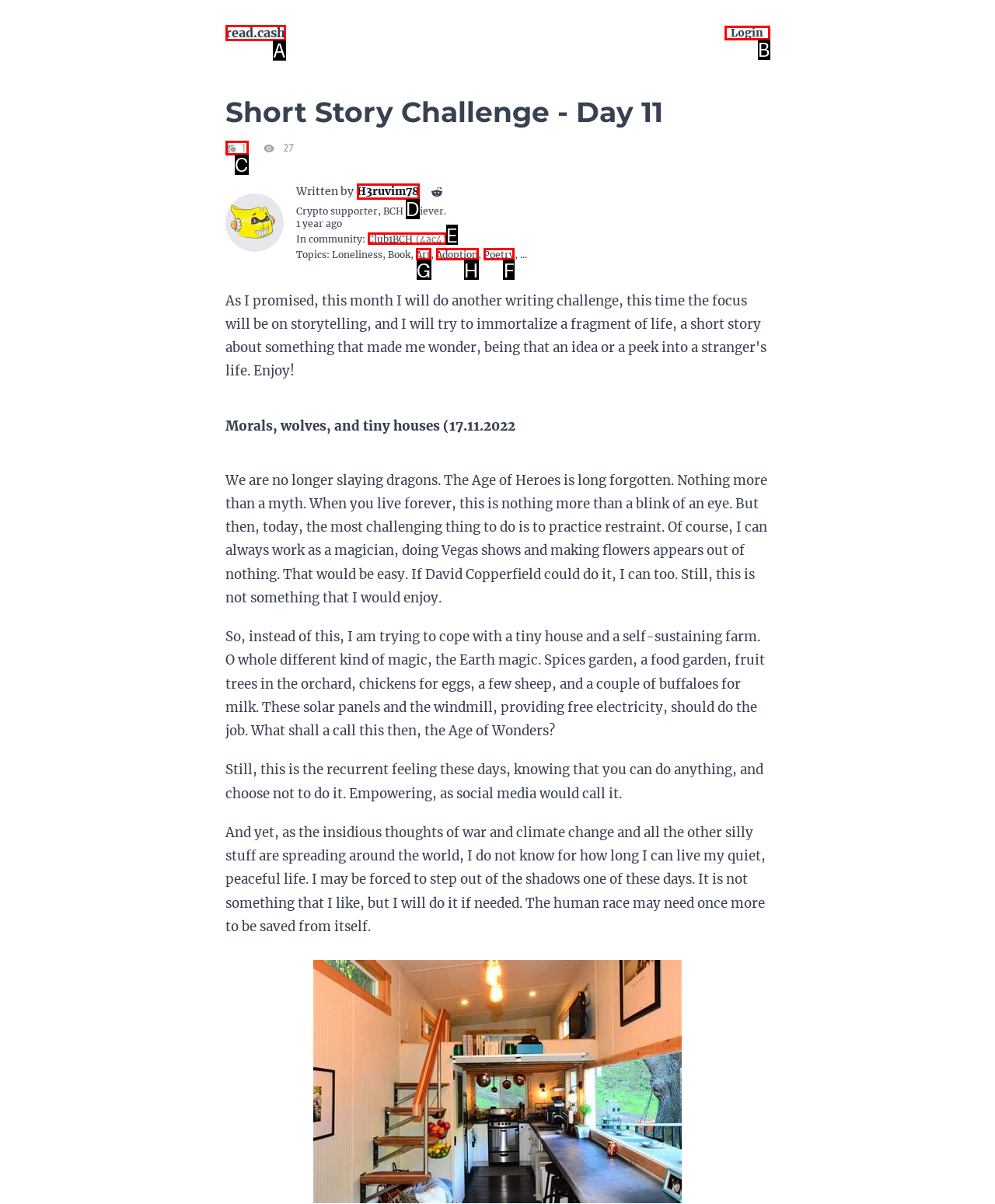Given the task: Explore the topic of Poetry, indicate which boxed UI element should be clicked. Provide your answer using the letter associated with the correct choice.

F